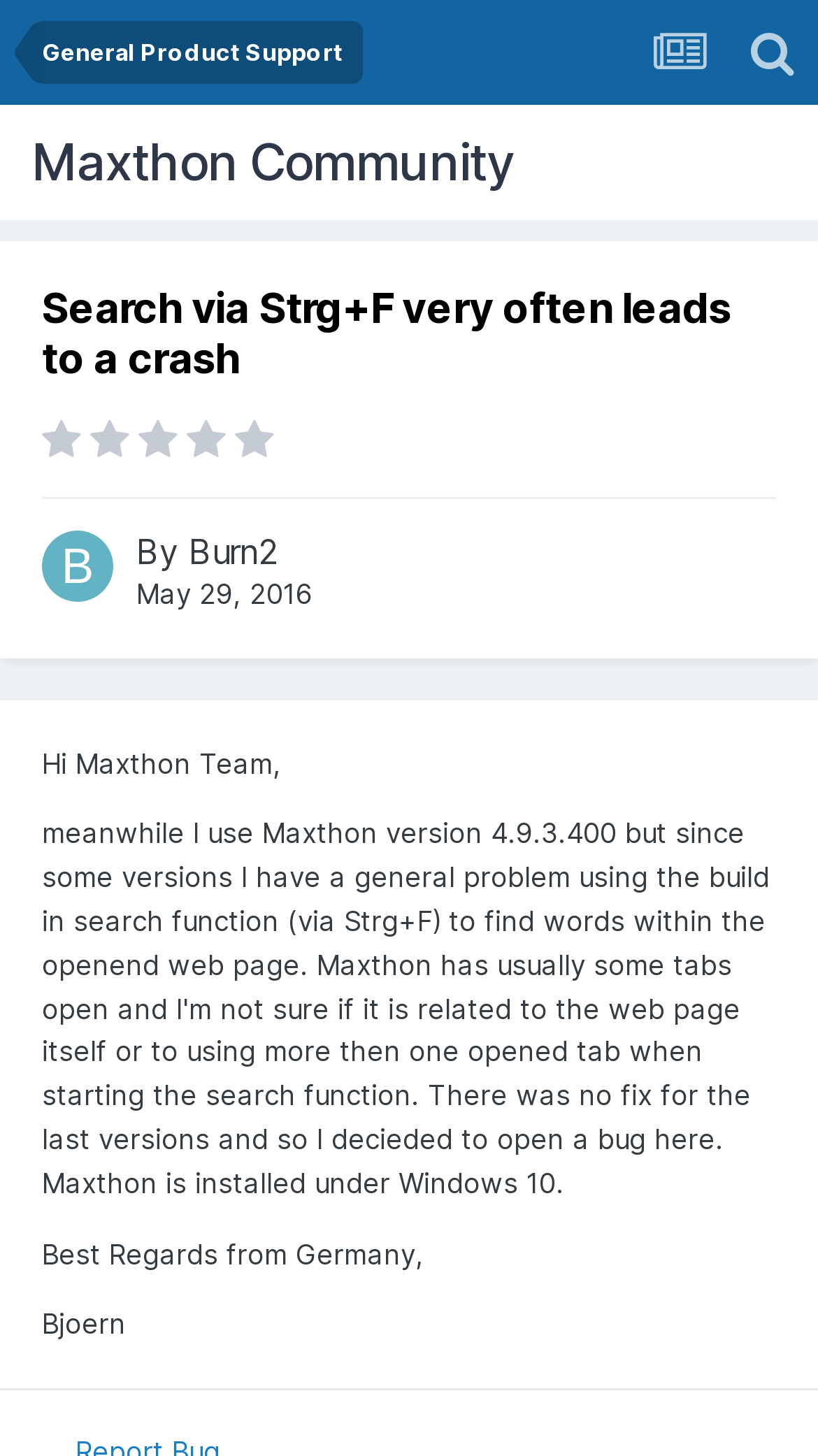Who is the original poster?
Respond to the question with a single word or phrase according to the image.

Burn2